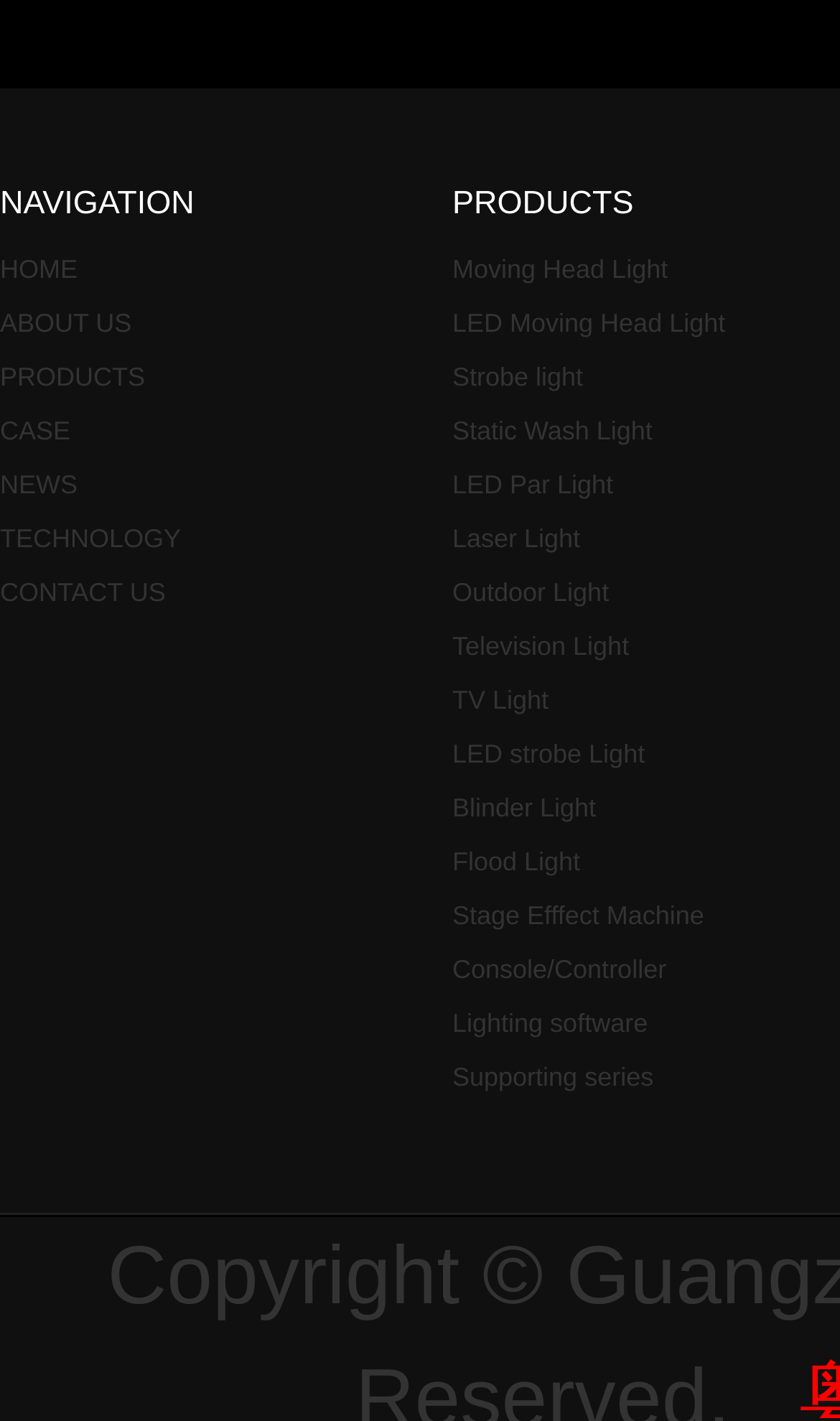Please provide the bounding box coordinates in the format (top-left x, top-left y, bottom-right x, bottom-right y). Remember, all values are floating point numbers between 0 and 1. What is the bounding box coordinate of the region described as: CASE

[0.0, 0.293, 0.084, 0.315]